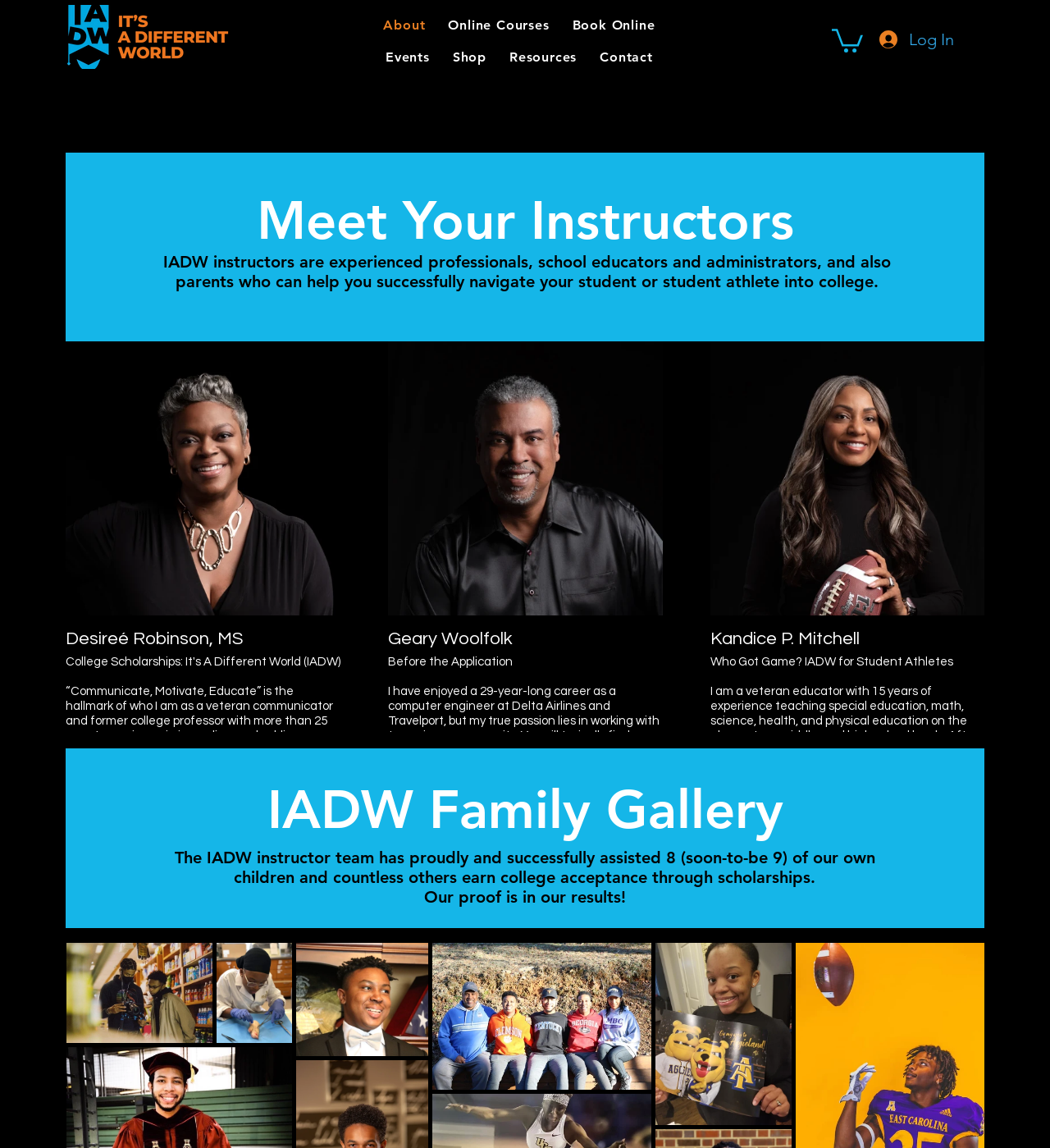Please locate the clickable area by providing the bounding box coordinates to follow this instruction: "View instructor Desiree Robinson's profile".

[0.062, 0.297, 0.324, 0.638]